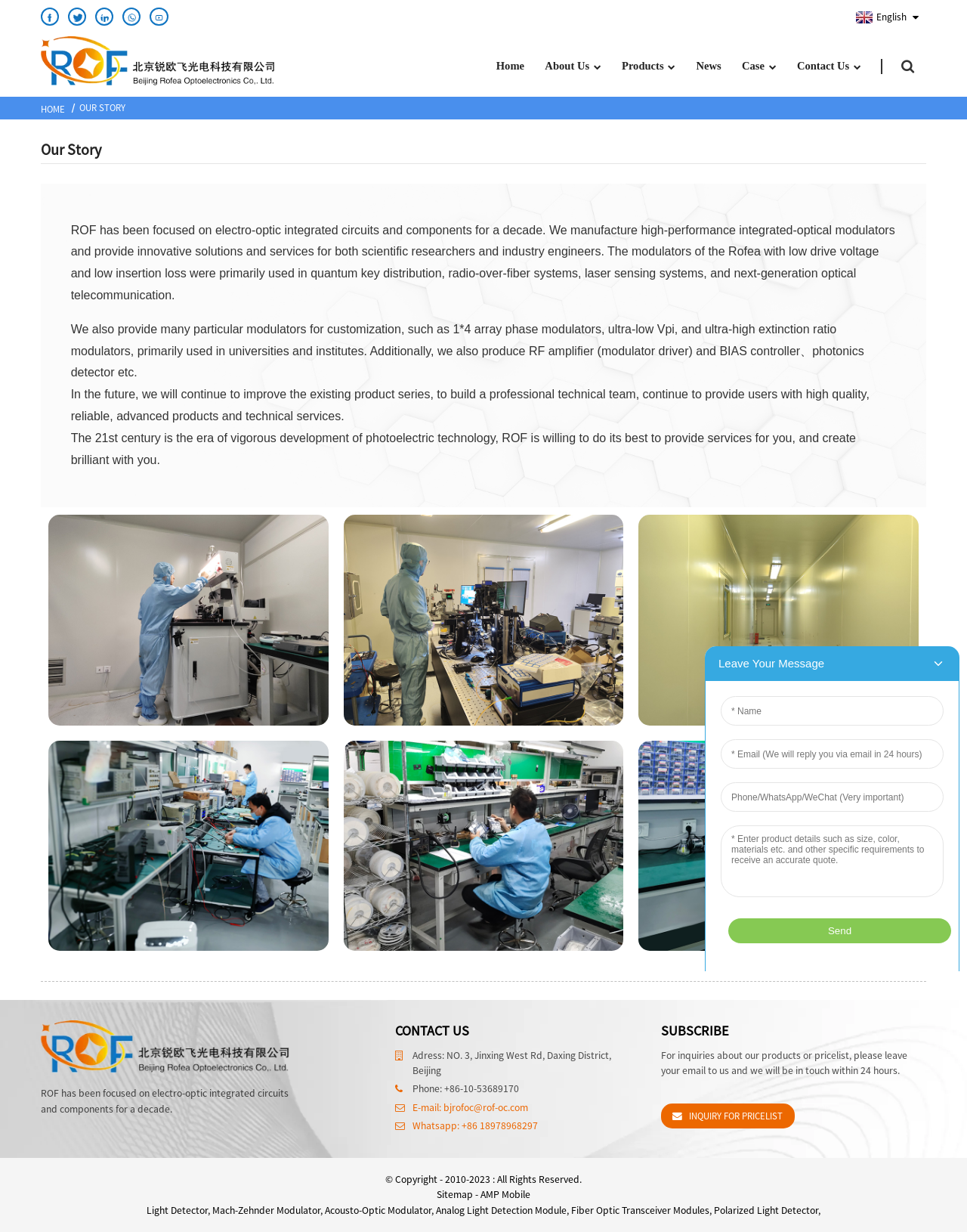Pinpoint the bounding box coordinates of the clickable area necessary to execute the following instruction: "Contact the company". The coordinates should be given as four float numbers between 0 and 1, namely [left, top, right, bottom].

[0.824, 0.048, 0.878, 0.058]